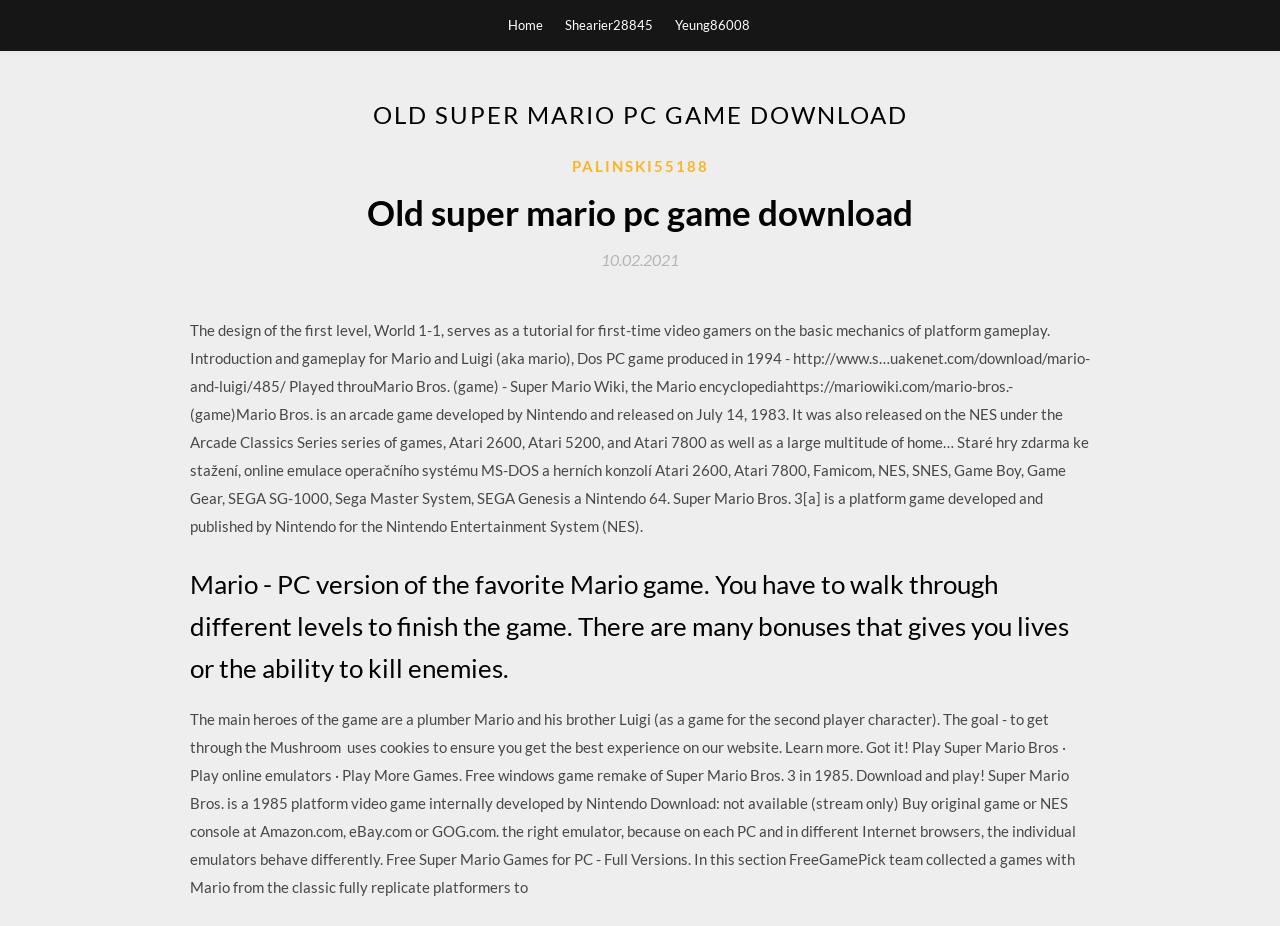Kindly respond to the following question with a single word or a brief phrase: 
What is the name of the brothers in the game?

Mario and Luigi